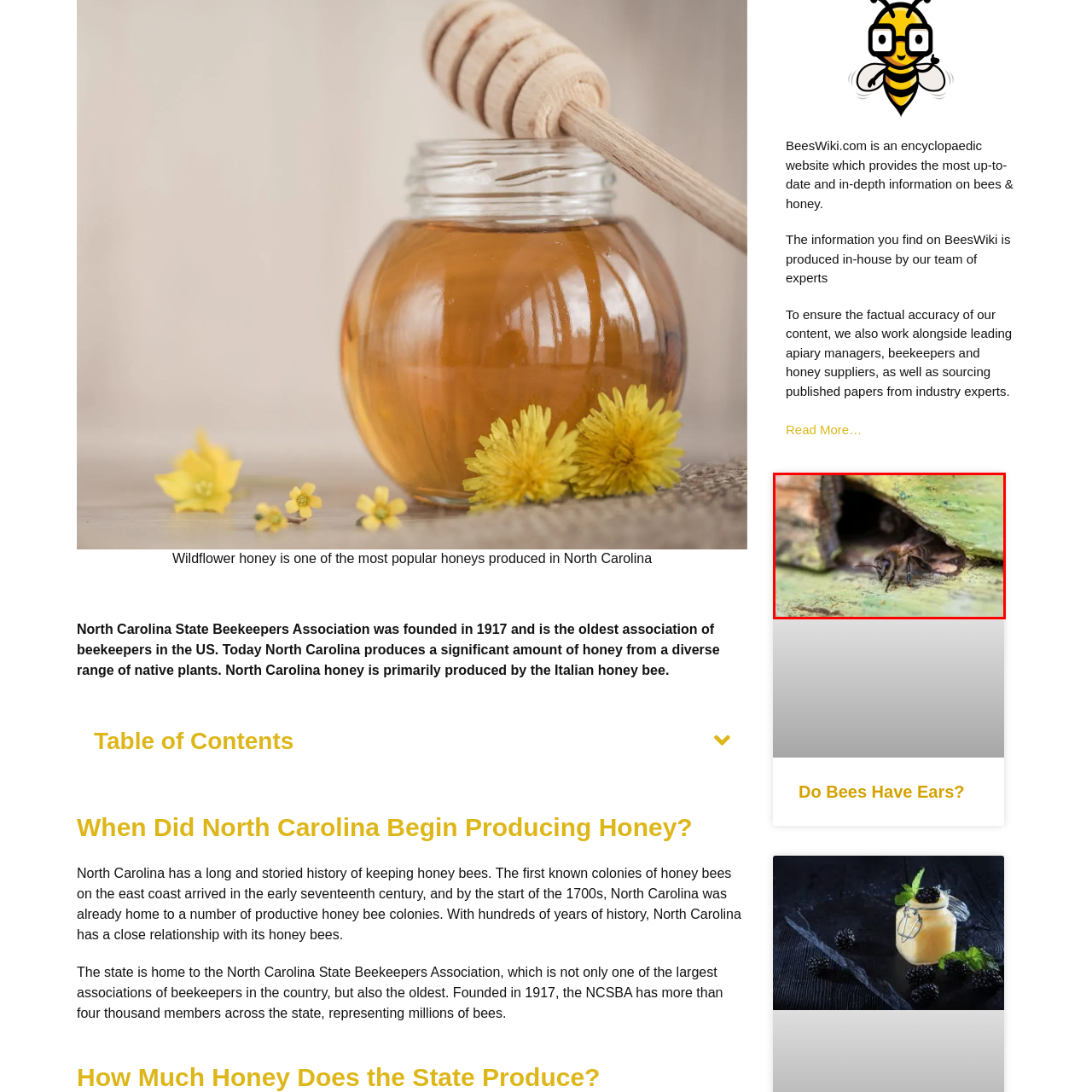What is the name of the association established in 1917?
Focus on the section of the image encased in the red bounding box and provide a detailed answer based on the visual details you find.

The caption states that the North Carolina State Beekeepers Association was established in 1917, highlighting its role in fostering beekeeping in the region.